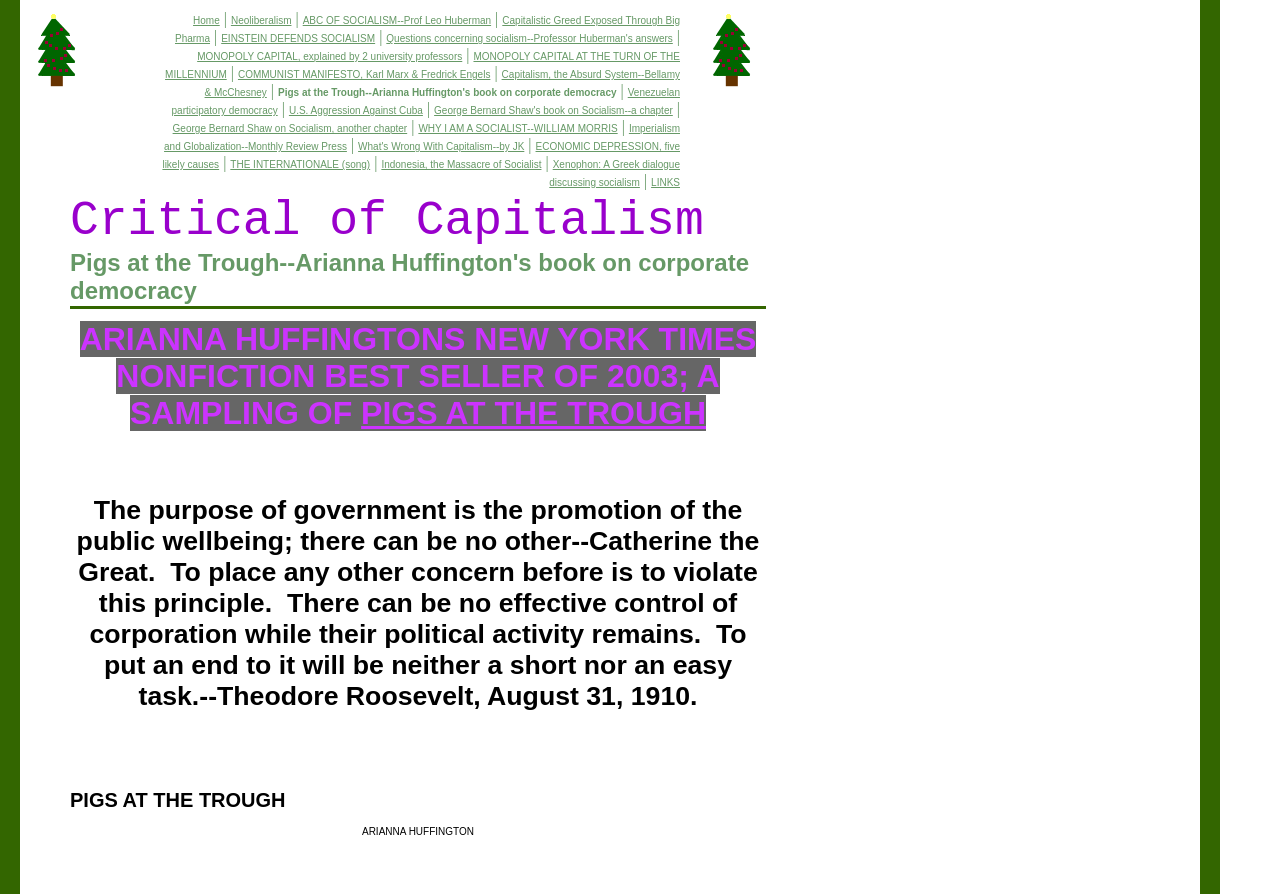What is the purpose of government according to Catherine the Great?
Based on the screenshot, respond with a single word or phrase.

Promotion of public wellbeing